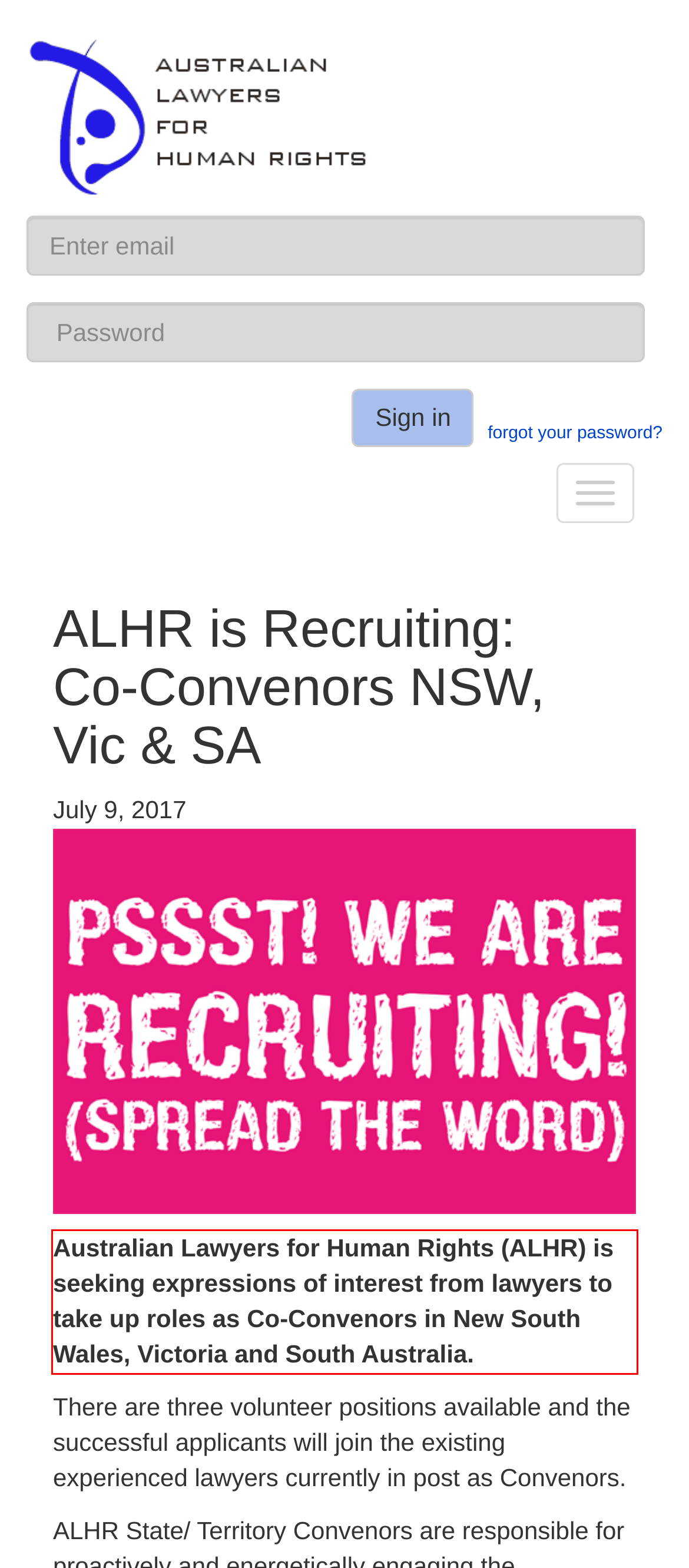Perform OCR on the text inside the red-bordered box in the provided screenshot and output the content.

Australian Lawyers for Human Rights (ALHR) is seeking expressions of interest from lawyers to take up roles as Co-Convenors in New South Wales, Victoria and South Australia.